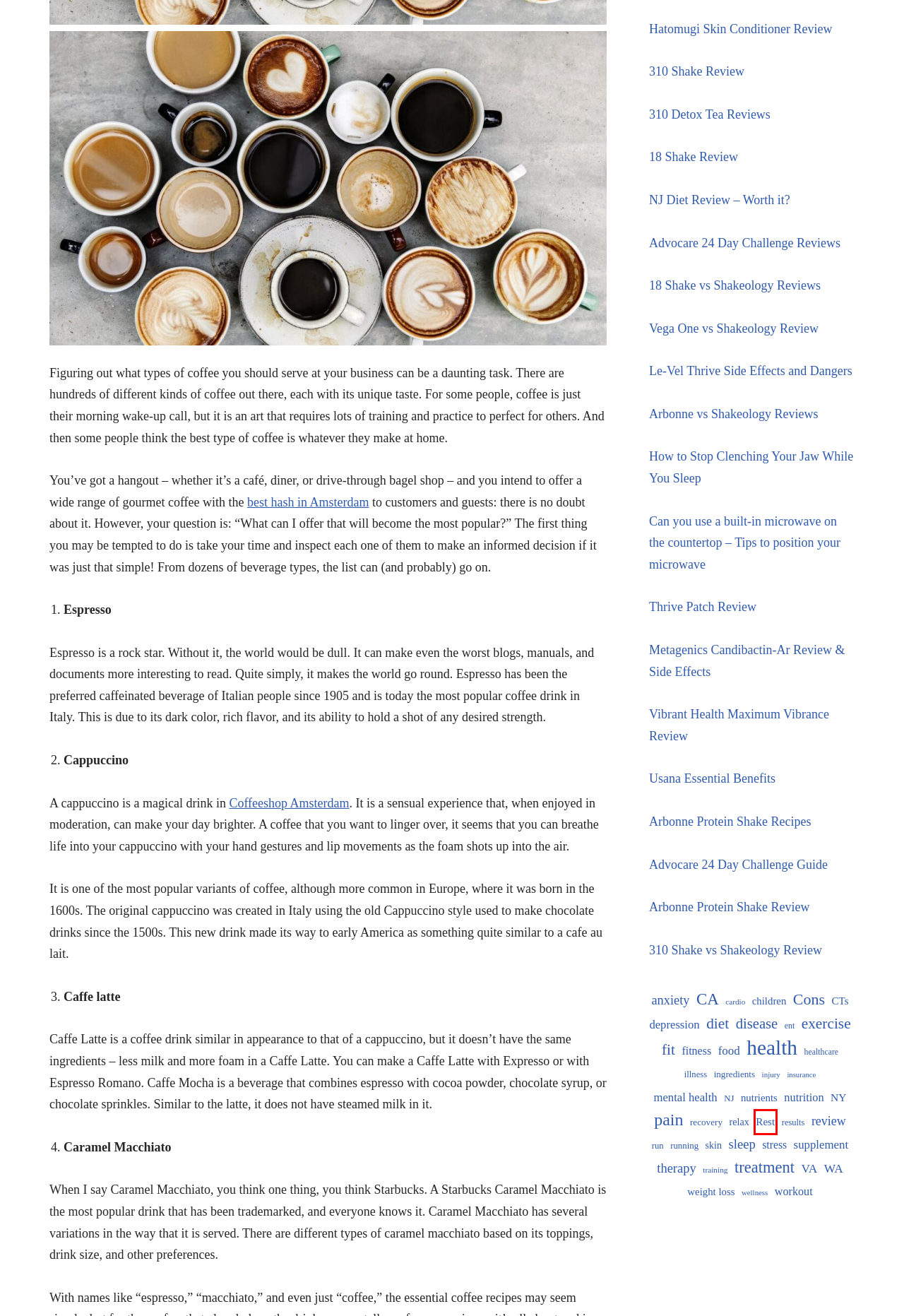You have a screenshot showing a webpage with a red bounding box around a UI element. Choose the webpage description that best matches the new page after clicking the highlighted element. Here are the options:
A. CTs – Miosuperhealth
B. Rest – Miosuperhealth
C. NY – Miosuperhealth
D. Usana Essential Benefits – Miosuperhealth
E. exercise – Miosuperhealth
F. anxiety – Miosuperhealth
G. Vibrant Health Maximum Vibrance Review – Miosuperhealth
H. fitness – Miosuperhealth

B